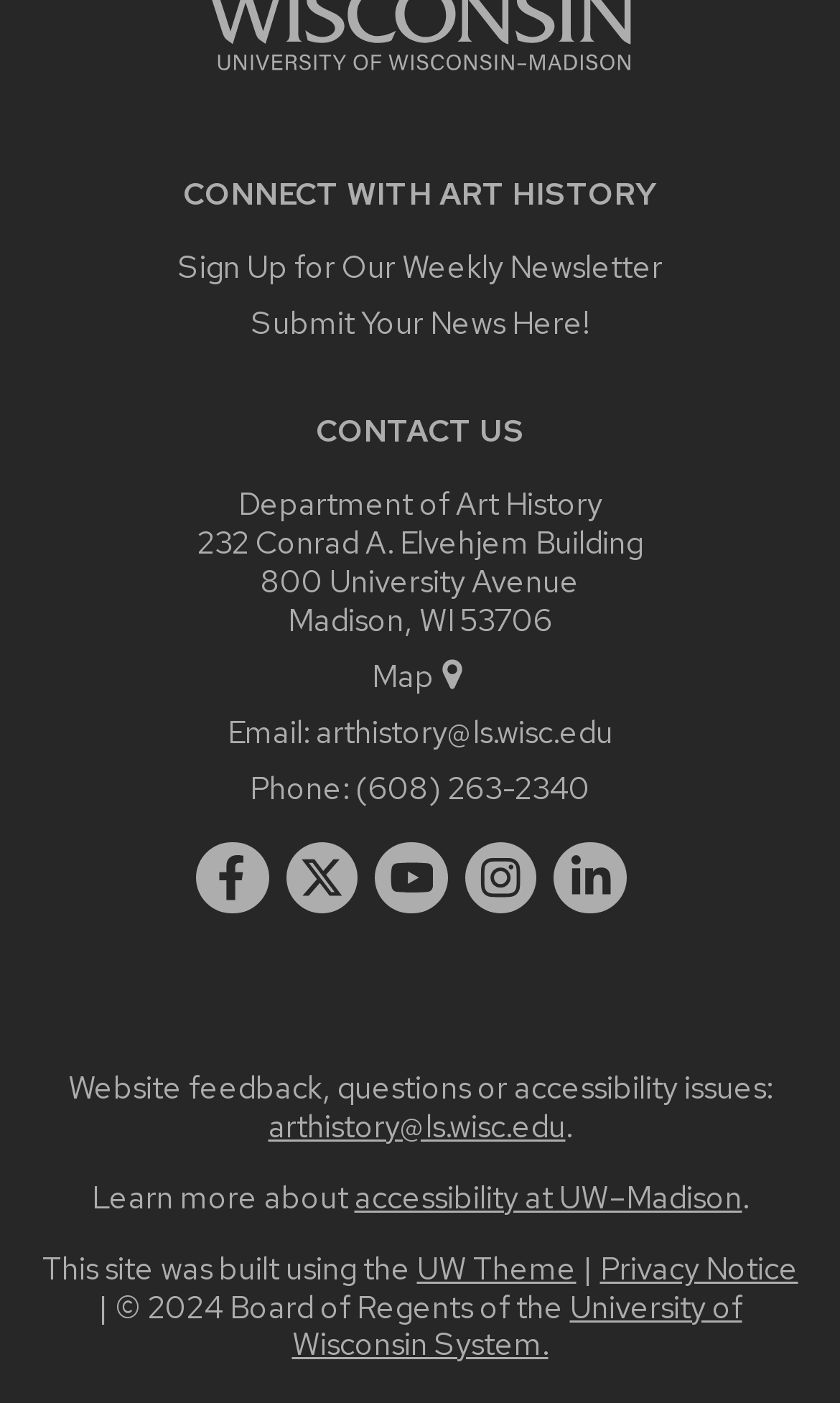Identify the bounding box coordinates of the element that should be clicked to fulfill this task: "Contact the department via email". The coordinates should be provided as four float numbers between 0 and 1, i.e., [left, top, right, bottom].

[0.376, 0.506, 0.729, 0.536]